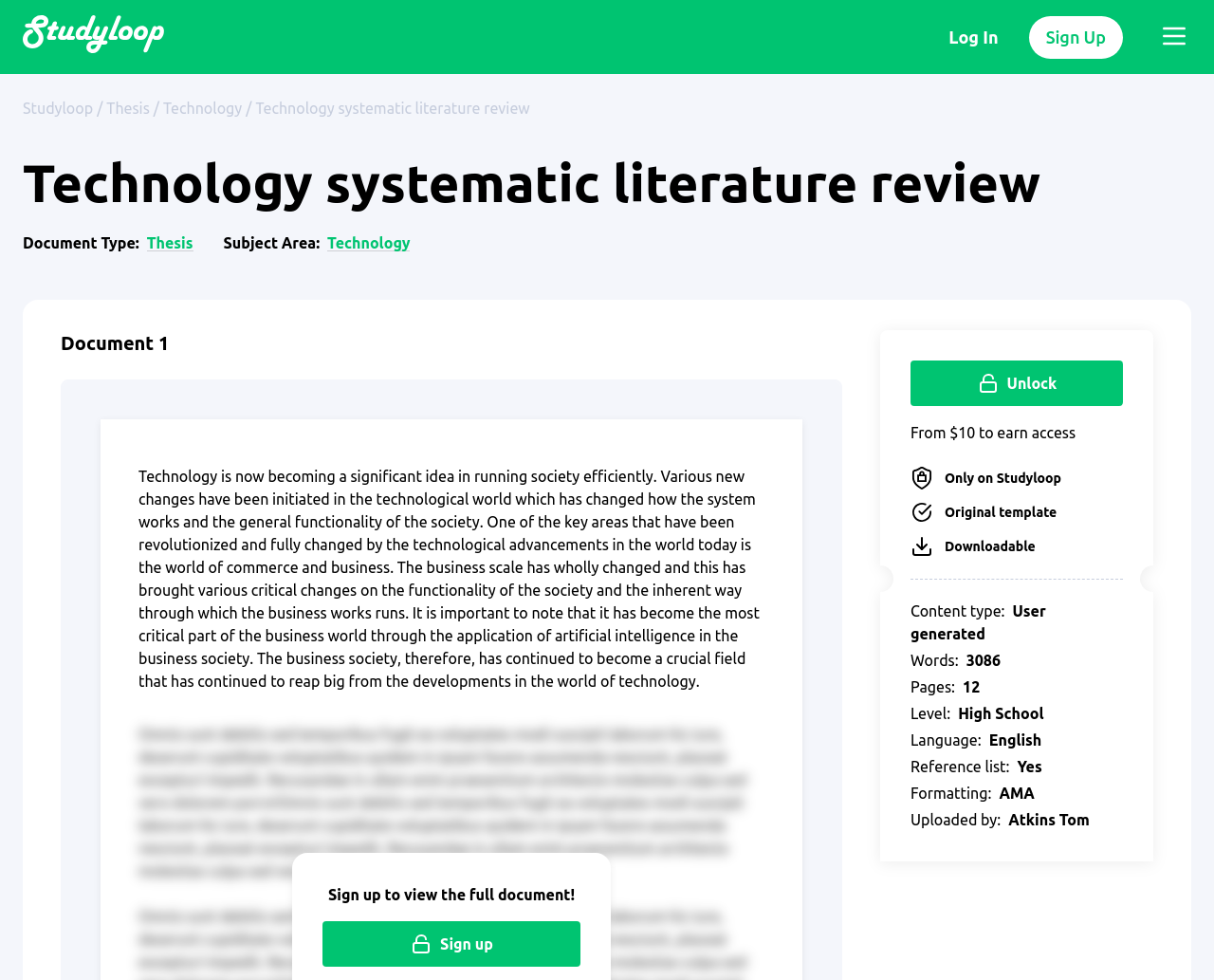Identify the bounding box coordinates for the region to click in order to carry out this instruction: "Give us your feedback". Provide the coordinates using four float numbers between 0 and 1, formatted as [left, top, right, bottom].

None